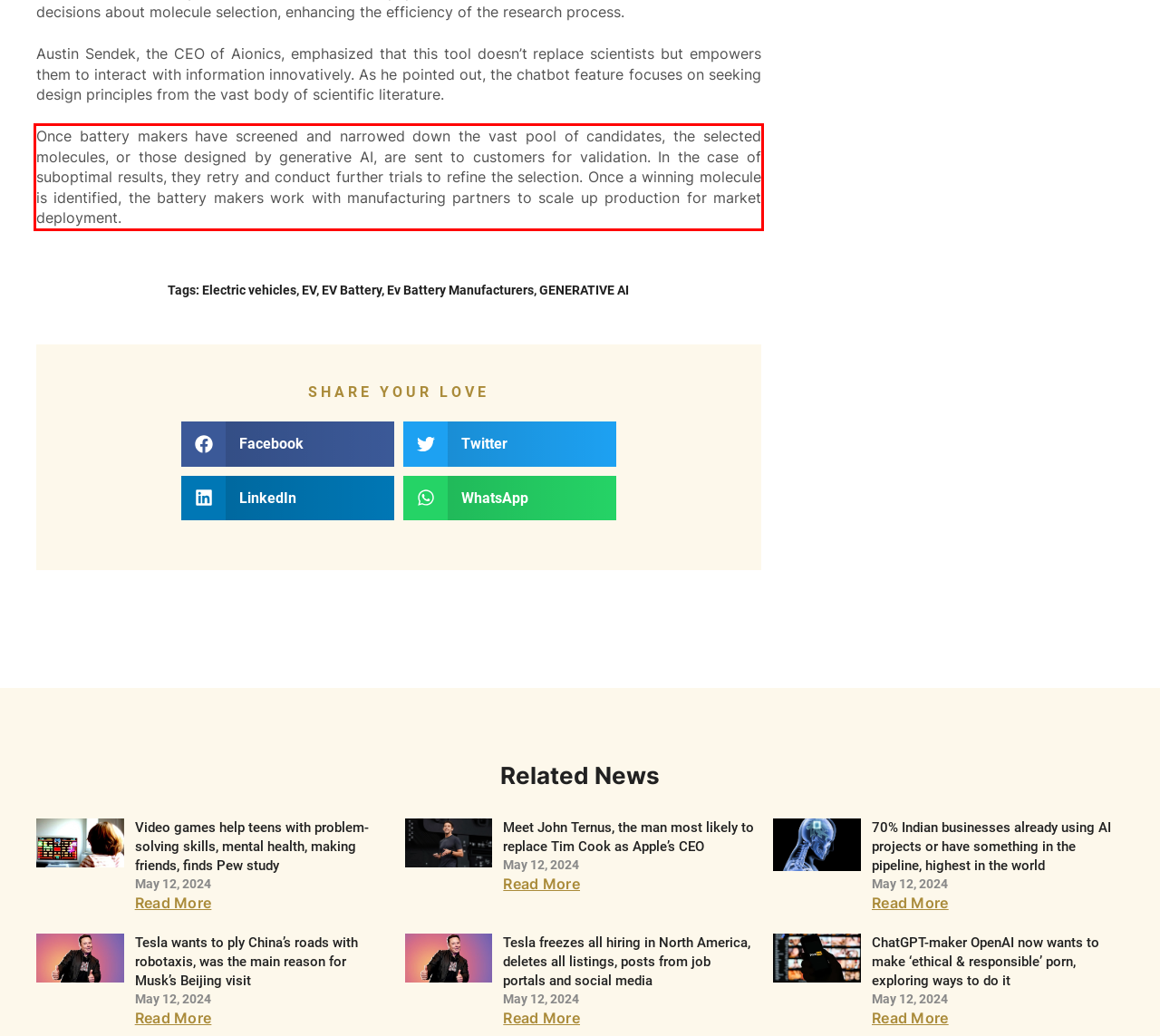Please use OCR to extract the text content from the red bounding box in the provided webpage screenshot.

Once battery makers have screened and narrowed down the vast pool of candidates, the selected molecules, or those designed by generative AI, are sent to customers for validation. In the case of suboptimal results, they retry and conduct further trials to refine the selection. Once a winning molecule is identified, the battery makers work with manufacturing partners to scale up production for market deployment.